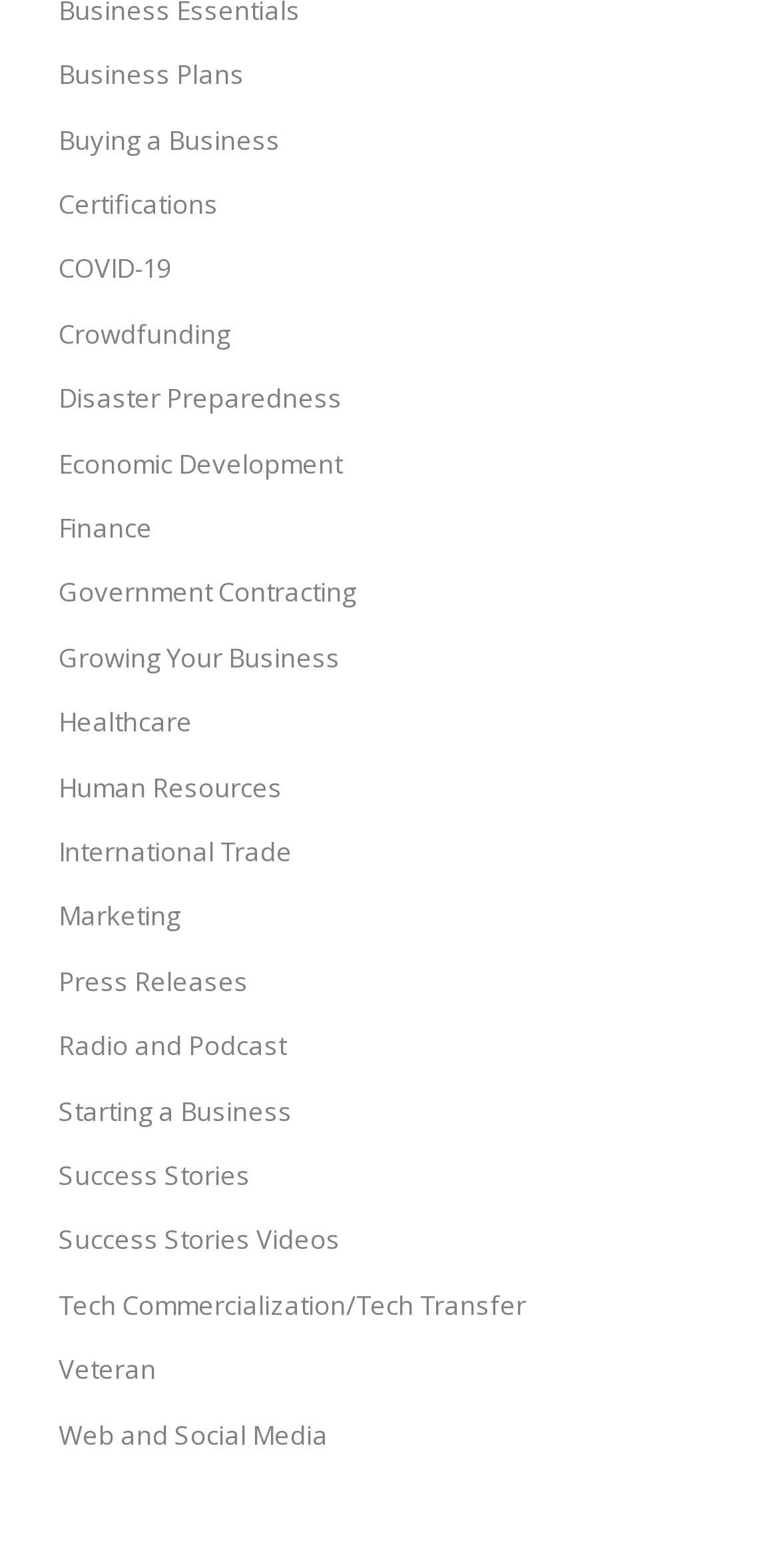Please determine the bounding box coordinates of the clickable area required to carry out the following instruction: "Click on Business Plans". The coordinates must be four float numbers between 0 and 1, represented as [left, top, right, bottom].

[0.075, 0.028, 0.925, 0.07]